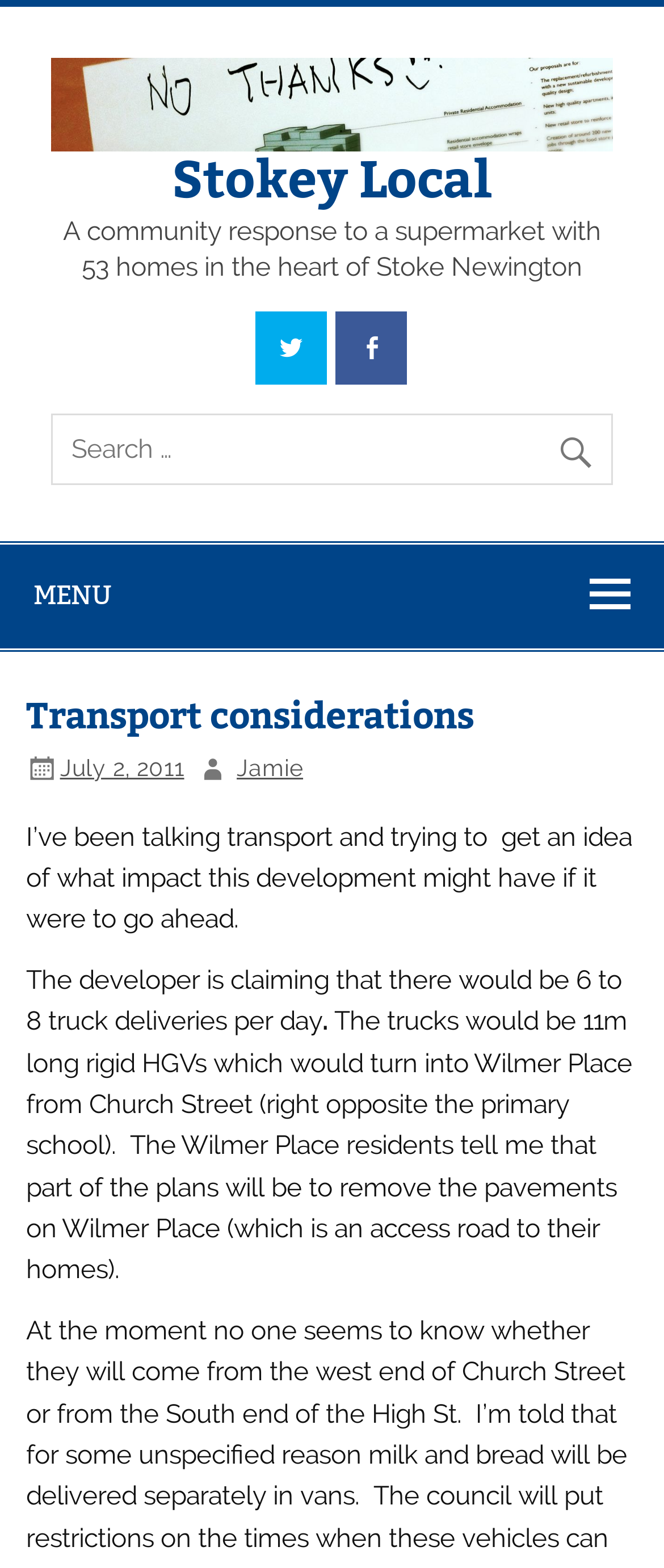From the webpage screenshot, identify the region described by Twitter. Provide the bounding box coordinates as (top-left x, top-left y, bottom-right x, bottom-right y), with each value being a floating point number between 0 and 1.

[0.384, 0.199, 0.492, 0.245]